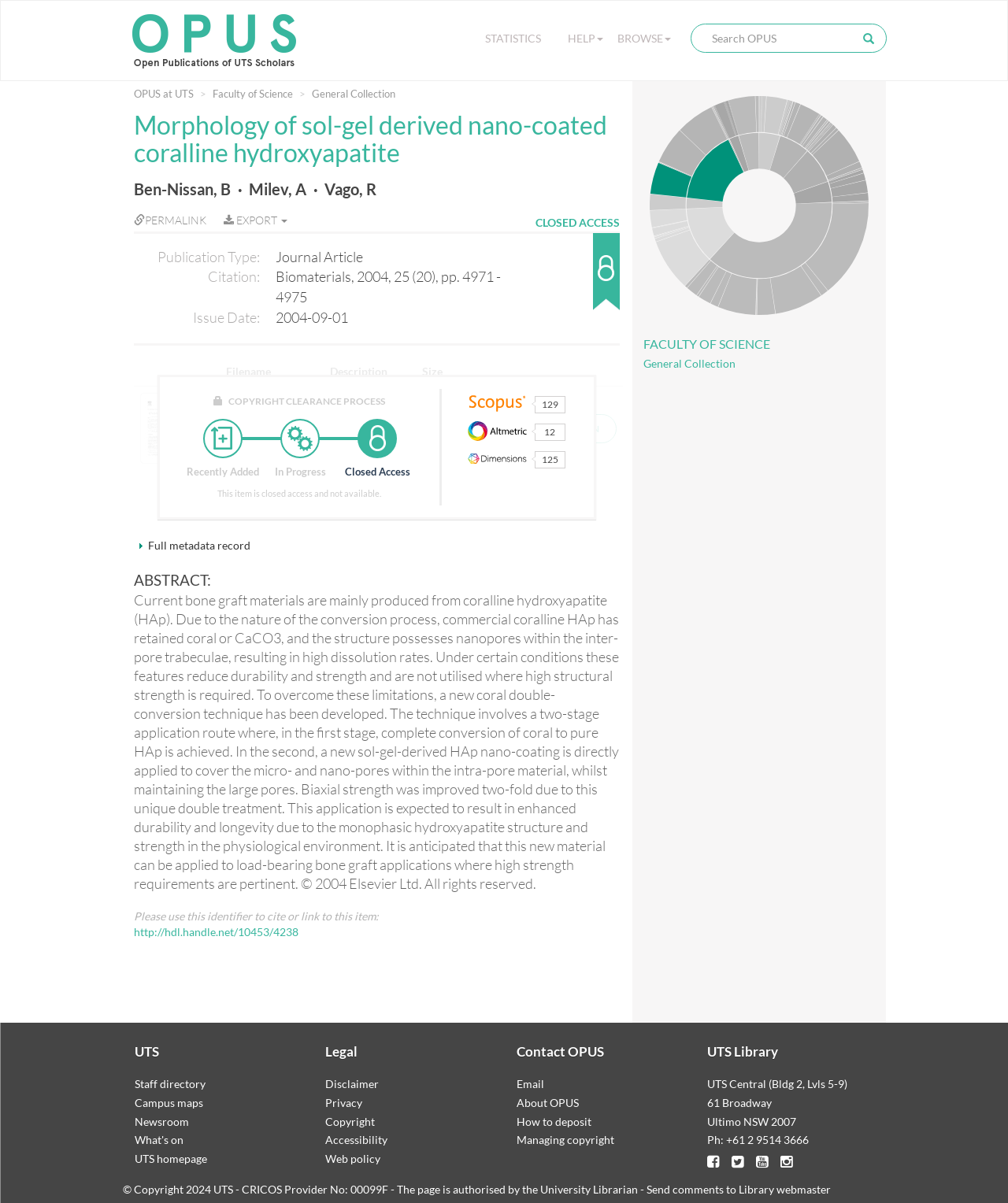Can you extract the headline from the webpage for me?

Morphology of sol-gel derived nano-coated coralline hydroxyapatite